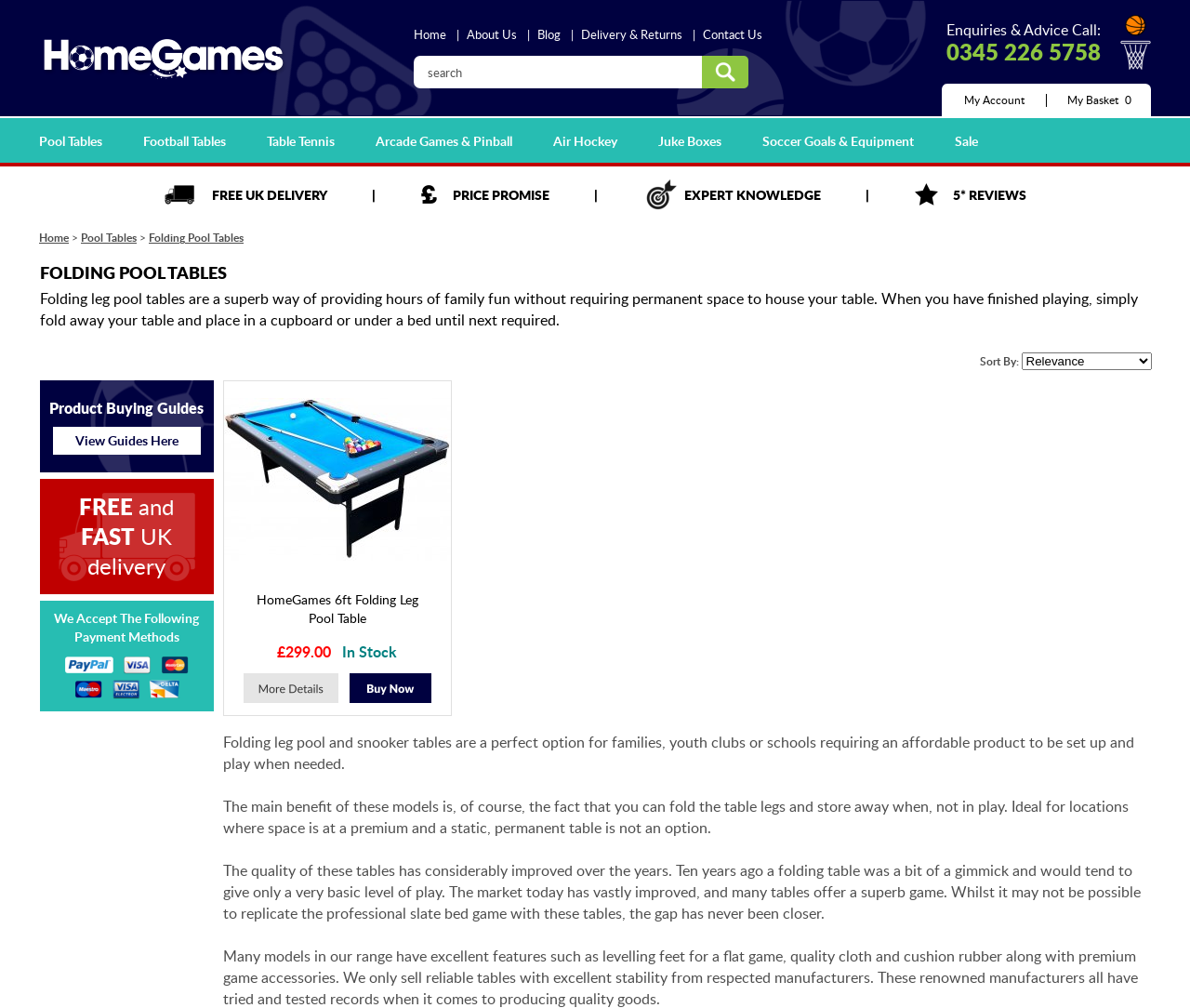Show me the bounding box coordinates of the clickable region to achieve the task as per the instruction: "Search for products".

[0.348, 0.055, 0.59, 0.088]